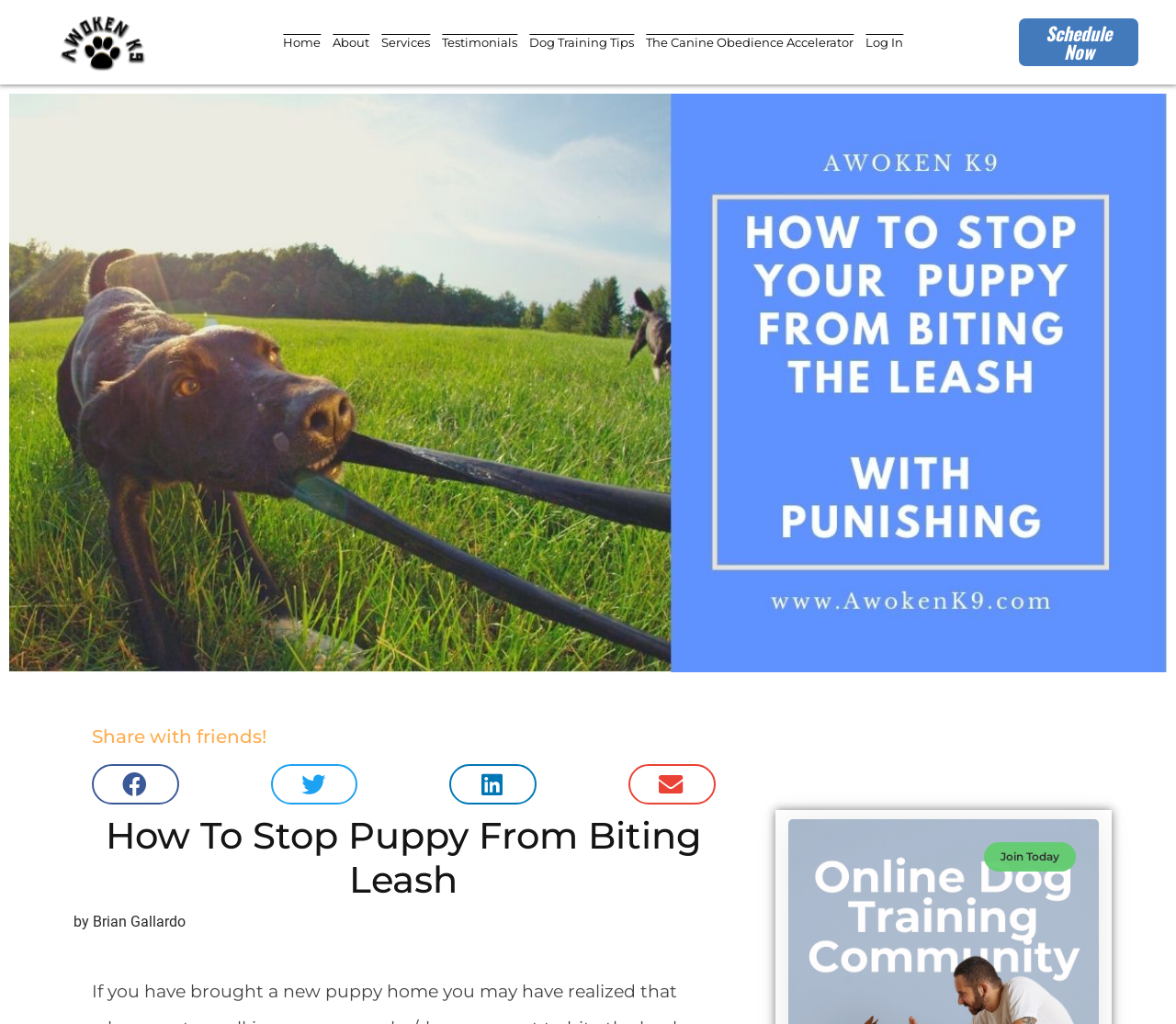Please find and generate the text of the main heading on the webpage.

How To Stop Puppy From Biting Leash